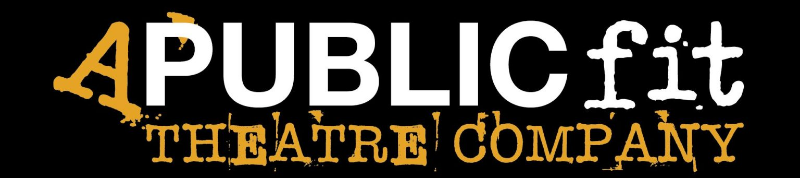Summarize the image with a detailed description that highlights all prominent details.

The image prominently features the logo of "A Public Fit Theatre Company," showcasing a dynamic and artistic design. The name "A PUBLIC" is displayed in bold, white uppercase letters, establishing a strong visual presence. Below it, "fit" is presented in a playful, contrasting yellow font, while "THEATRE COMPANY" completes the title in similarly bold white letters. The combination of colors and font styles creates an engaging visual identity against a black background, reflecting the energy and creativity associated with the theatre company. This logo serves as a representation of their commitment to storytelling and the performing arts, inviting audiences to engage with their productions.